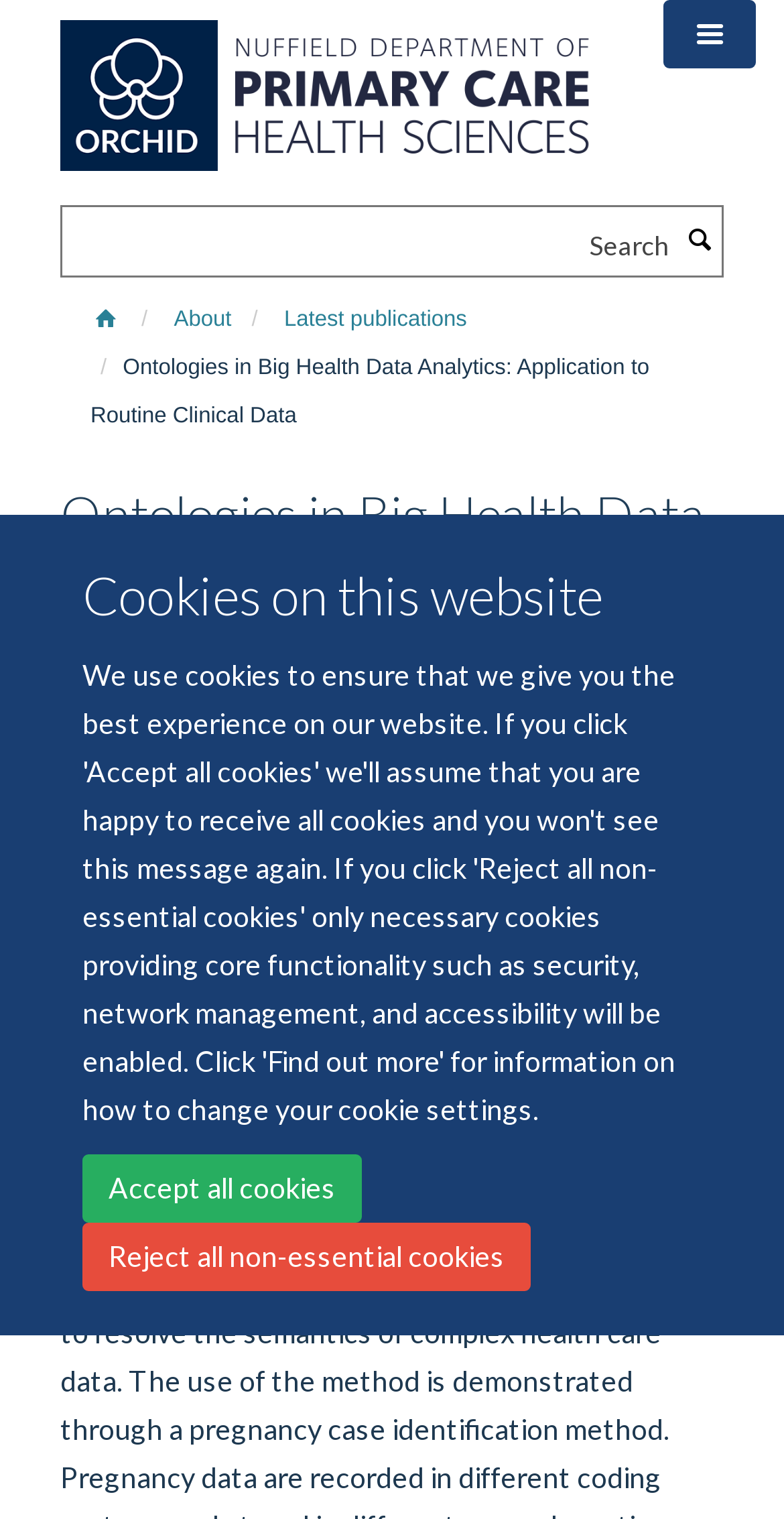Can you find the bounding box coordinates for the UI element given this description: "DMCA & Legal"? Provide the coordinates as four float numbers between 0 and 1: [left, top, right, bottom].

None